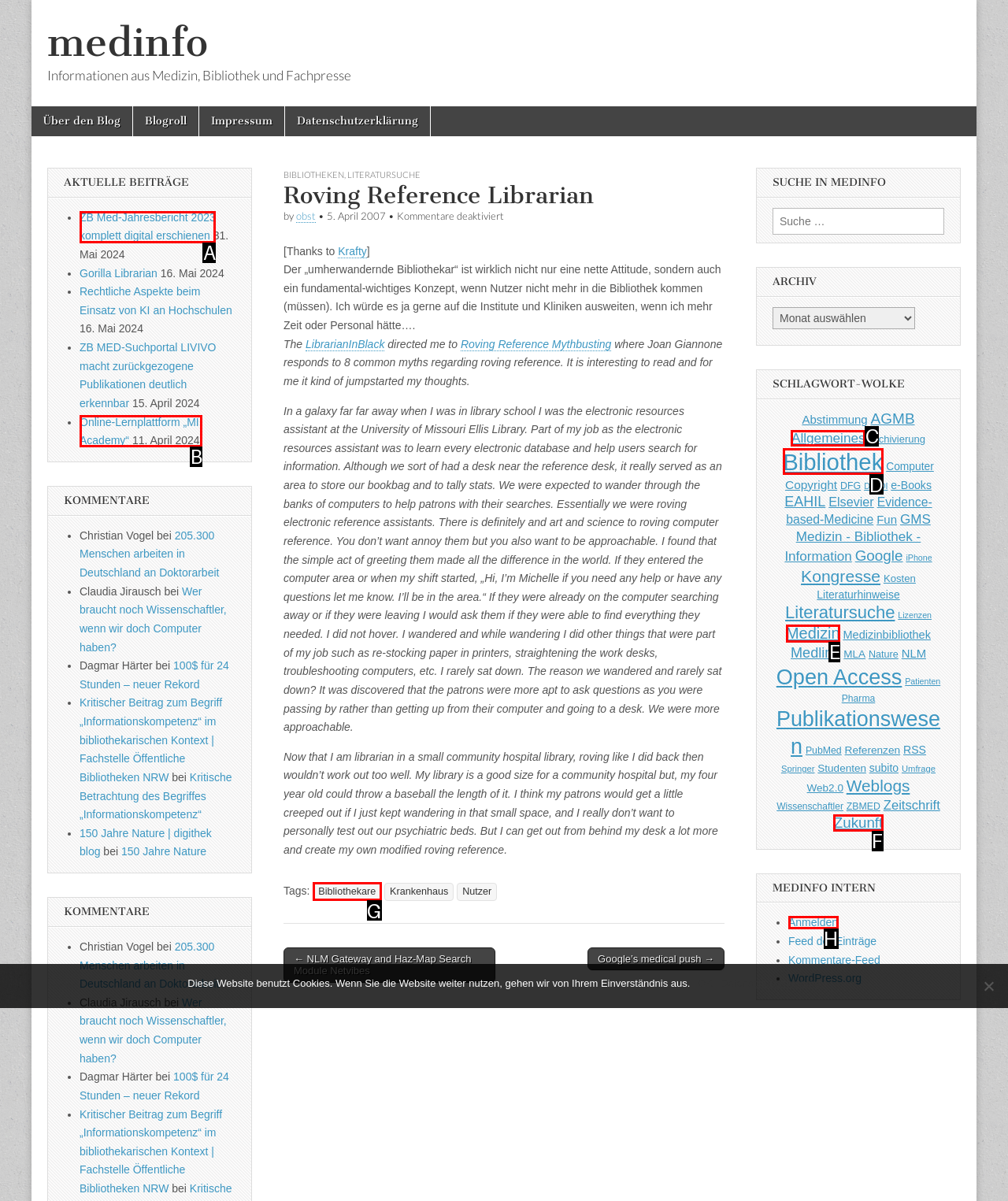For the task: Click on the 'ZB Med-Jahresbericht 2023 komplett digital erschienen' link, identify the HTML element to click.
Provide the letter corresponding to the right choice from the given options.

A